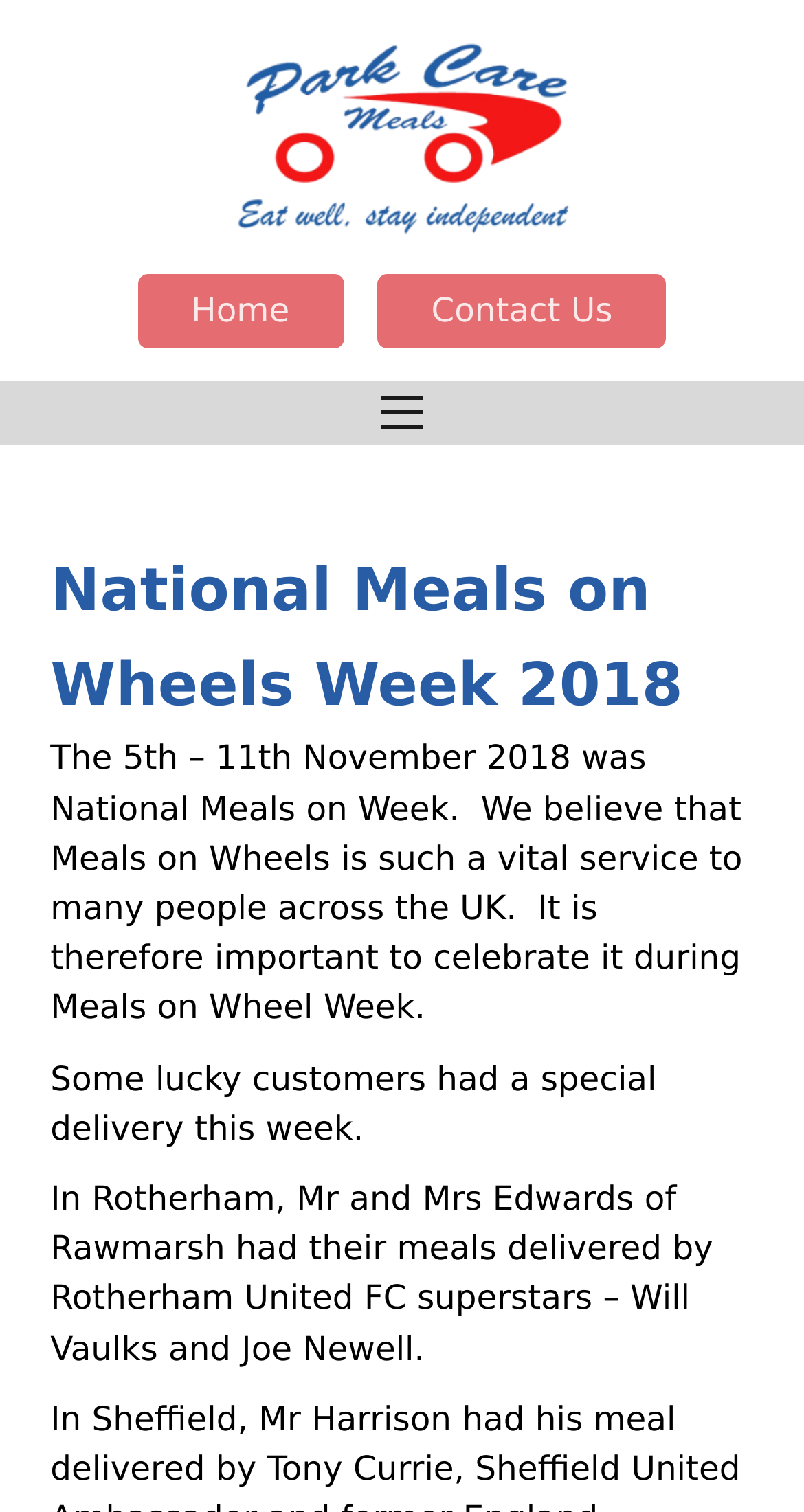Please answer the following question using a single word or phrase: What is the location of Mr and Mrs Edwards?

Rawmarsh, Rotherham